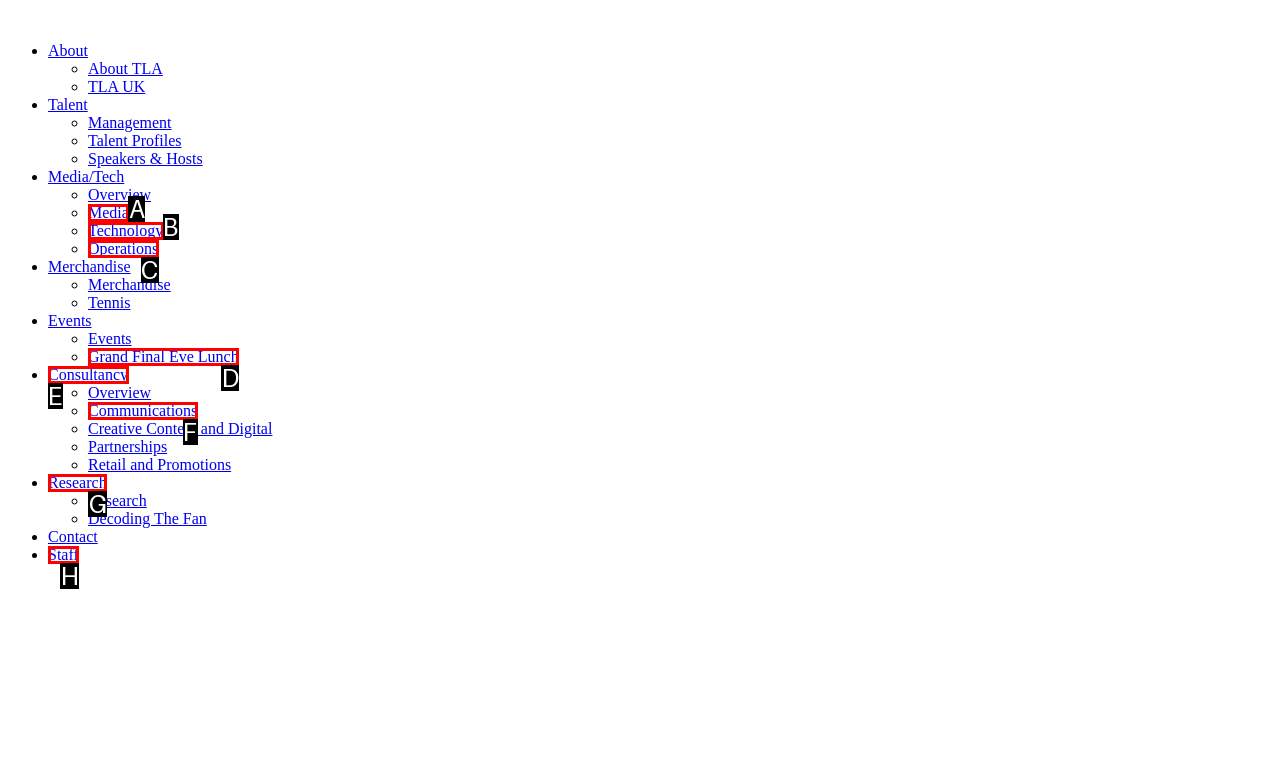Choose the option that matches the following description: Login
Answer with the letter of the correct option.

None